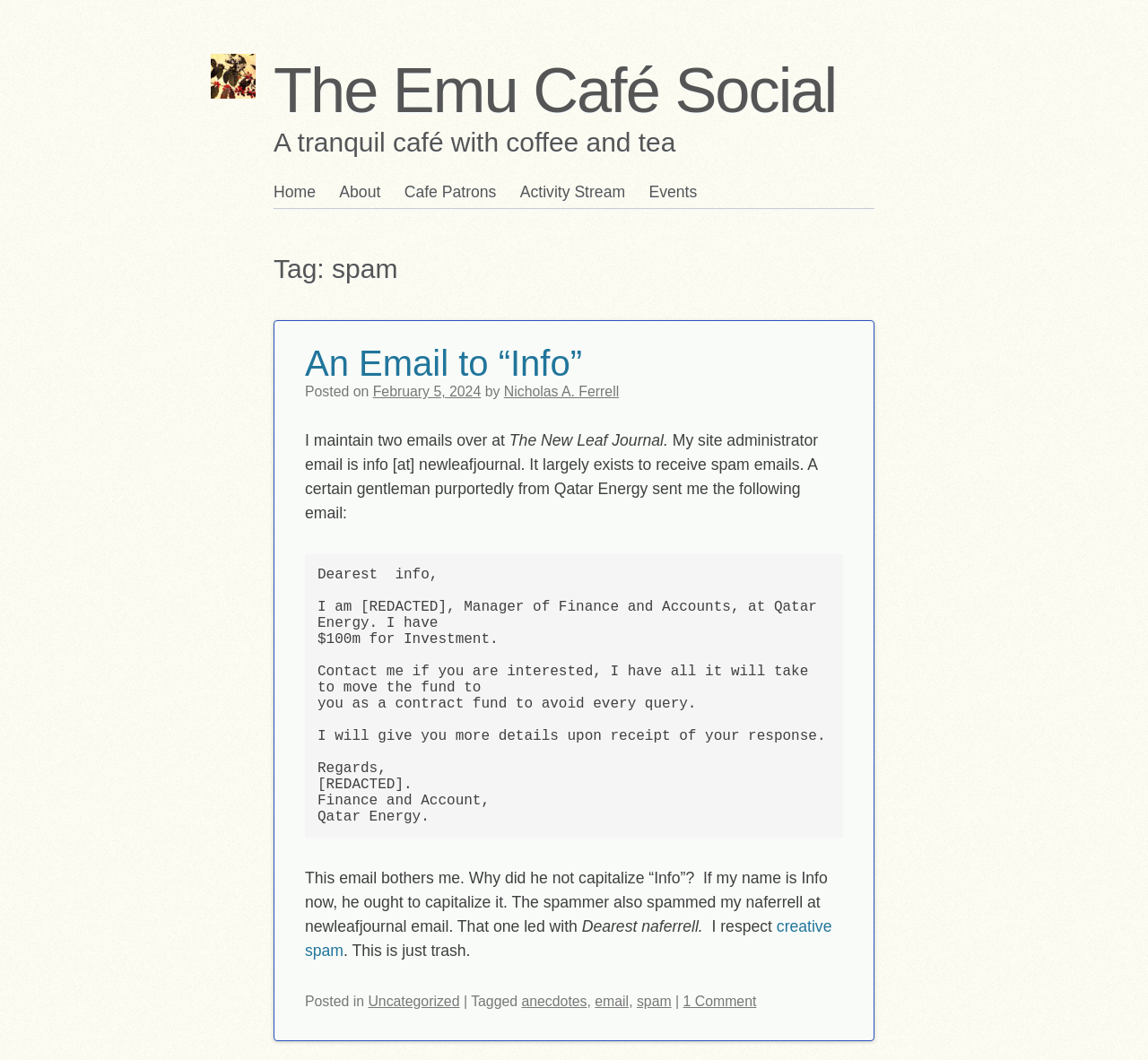Create an elaborate caption that covers all aspects of the webpage.

This webpage is about a blog post titled "An Email to 'Info'" on The Emu Café Social. At the top, there is an image and a heading with the title of the blog post. Below the title, there is a brief description of the café.

The main content of the webpage is the blog post, which is divided into several sections. The post starts with a heading "An Email to 'Info'" followed by the date "February 5, 2024" and the author's name "Nicholas A. Ferrell". The post then describes an email the author received from someone claiming to be from Qatar Energy, offering a large sum of money for investment. The email is quoted in full, and the author expresses annoyance at the sender's failure to capitalize the name "Info".

The post continues with the author's thoughts on the email, including a mention of another email they received with a similar message. There is a link to a related topic, "creative spam", and the author concludes by calling the email "trash".

At the bottom of the webpage, there is a footer section with links to other parts of the website, including the home page, about page, and activity stream. There are also links to categories and tags related to the blog post, including "Uncategorized", "anecdotes", "email", and "spam". Finally, there is a link to comments on the post, with a note that there is one comment.